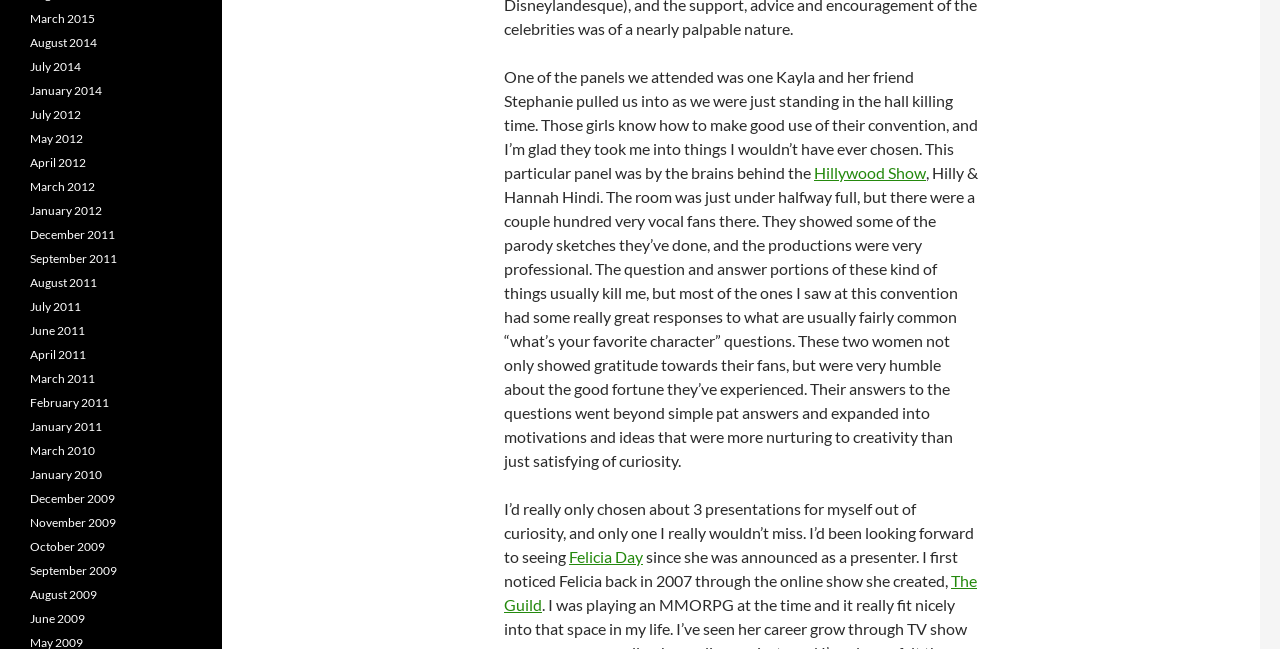What is the name of Felicia Day's online show?
Based on the visual content, answer with a single word or a brief phrase.

The Guild